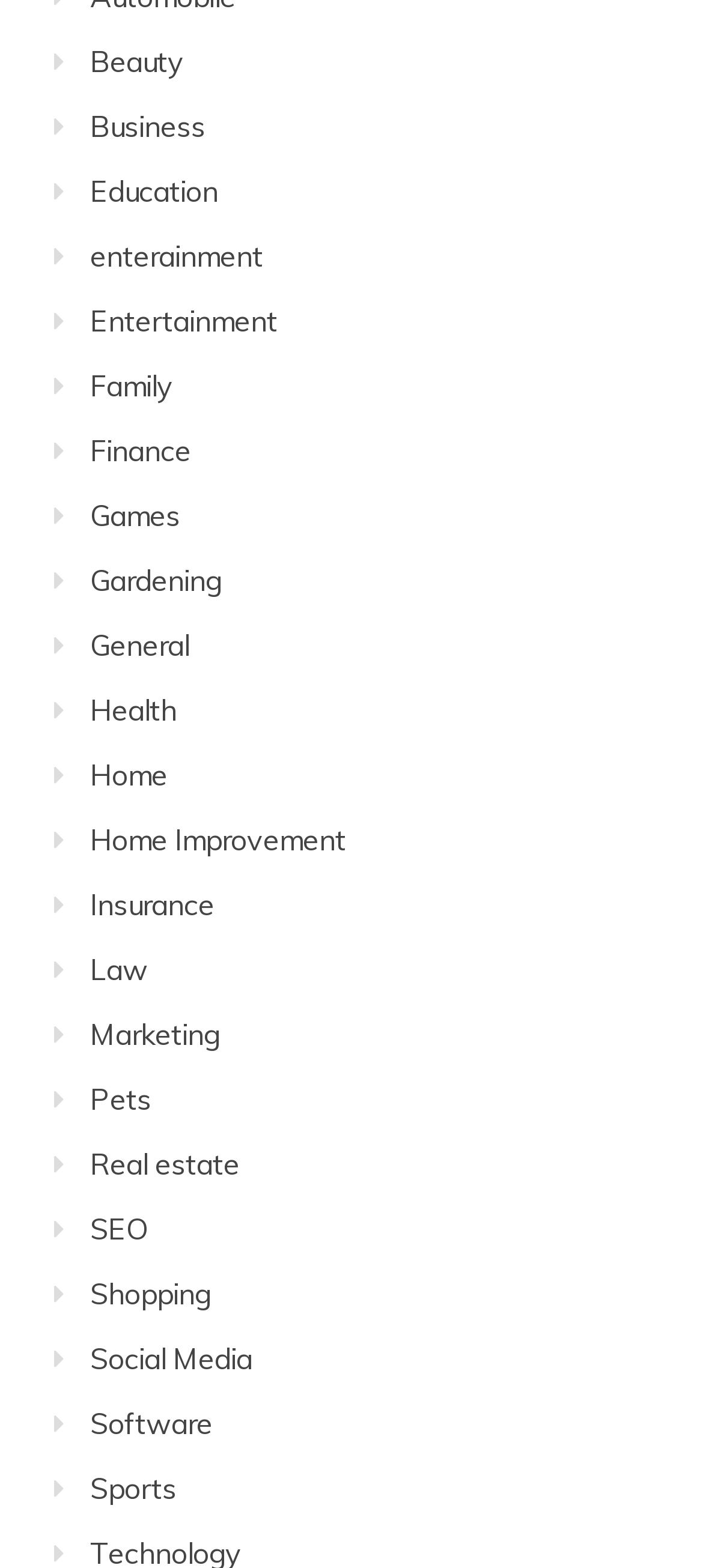Locate the bounding box coordinates of the element to click to perform the following action: 'Click on Beauty'. The coordinates should be given as four float values between 0 and 1, in the form of [left, top, right, bottom].

[0.128, 0.028, 0.262, 0.051]